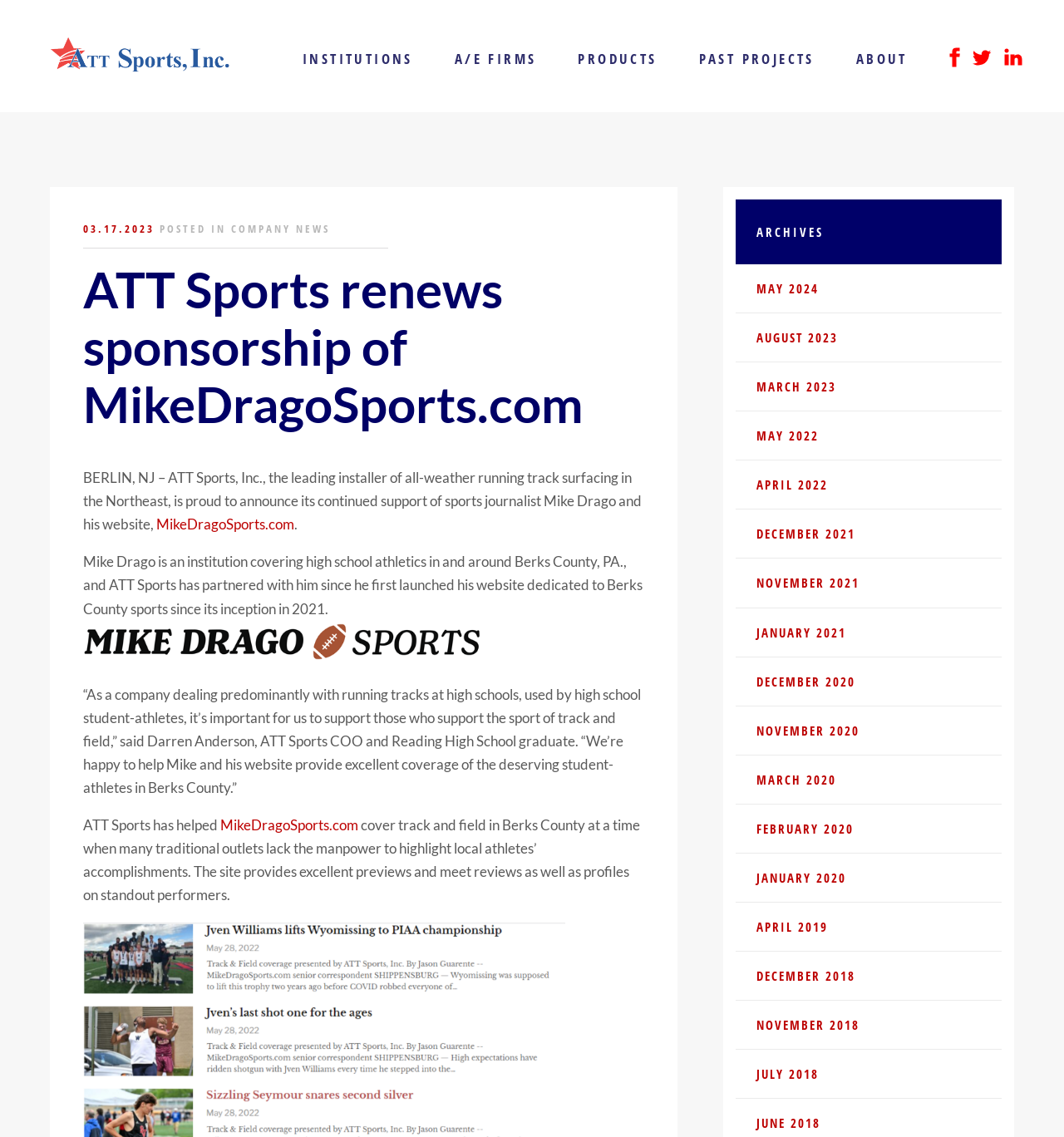Why does ATT Sports support Mike Drago's website?
Please provide a single word or phrase answer based on the image.

To support high school student-athletes